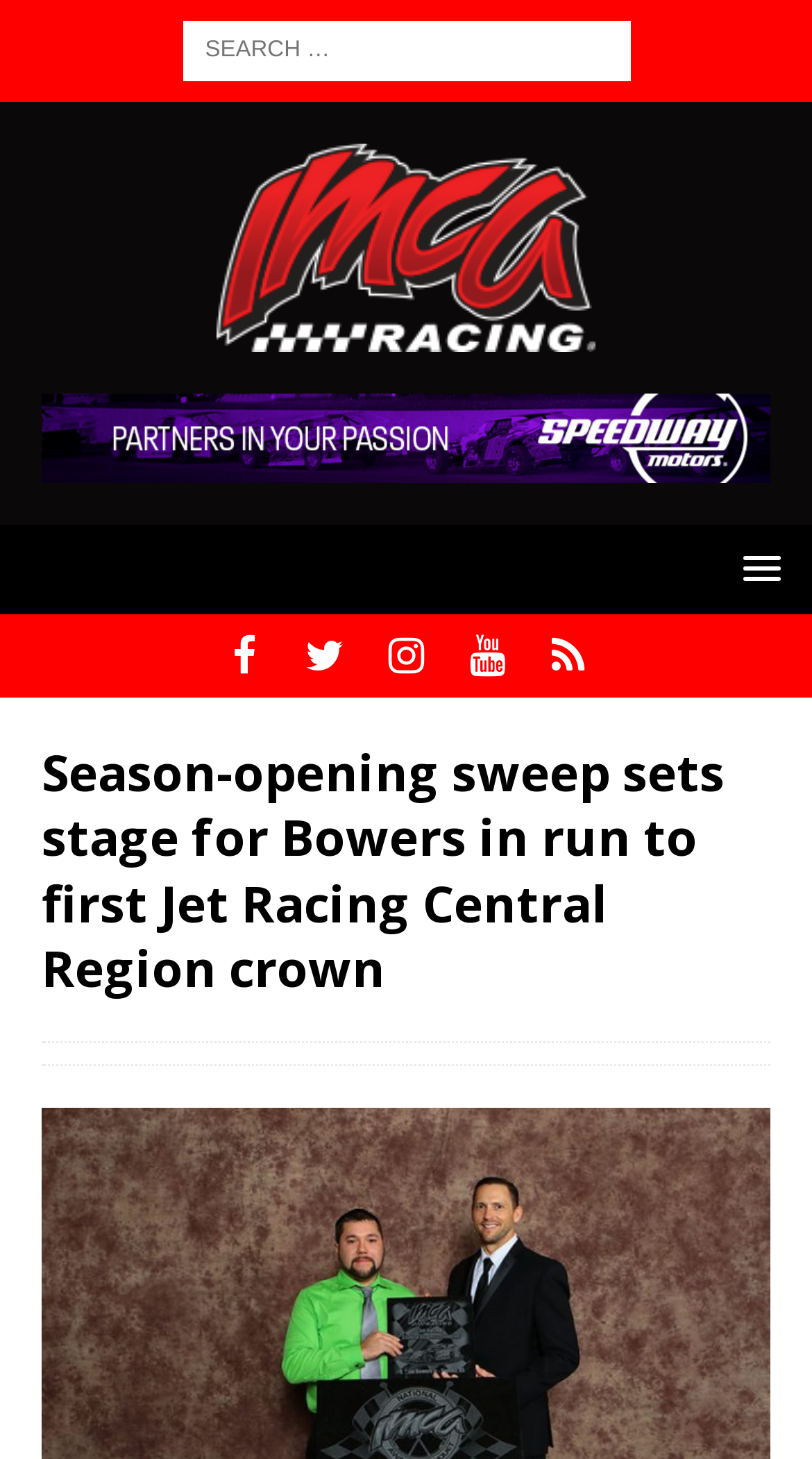Locate the bounding box coordinates of the region to be clicked to comply with the following instruction: "visit IMCA website". The coordinates must be four float numbers between 0 and 1, in the form [left, top, right, bottom].

[0.267, 0.211, 0.733, 0.238]